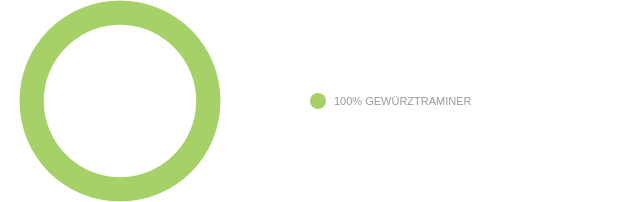Provide an in-depth description of the image you see.

The image features a graphic representation associated with the Gewürztraminer wine, specifically highlighting that it is "100% GEWÜRZTAMINER." The design includes a prominent circular element filled with green, suggesting freshness and vibrancy, which aligns with the wine's aromatic profile. The label emphasizes its purity, indicating that no other grape varietals are blended in. This visually appealing depiction complements the wine's identity and reinforces its reputation within the Alto Adige region, known for producing exceptional Gewürztraminer wines.